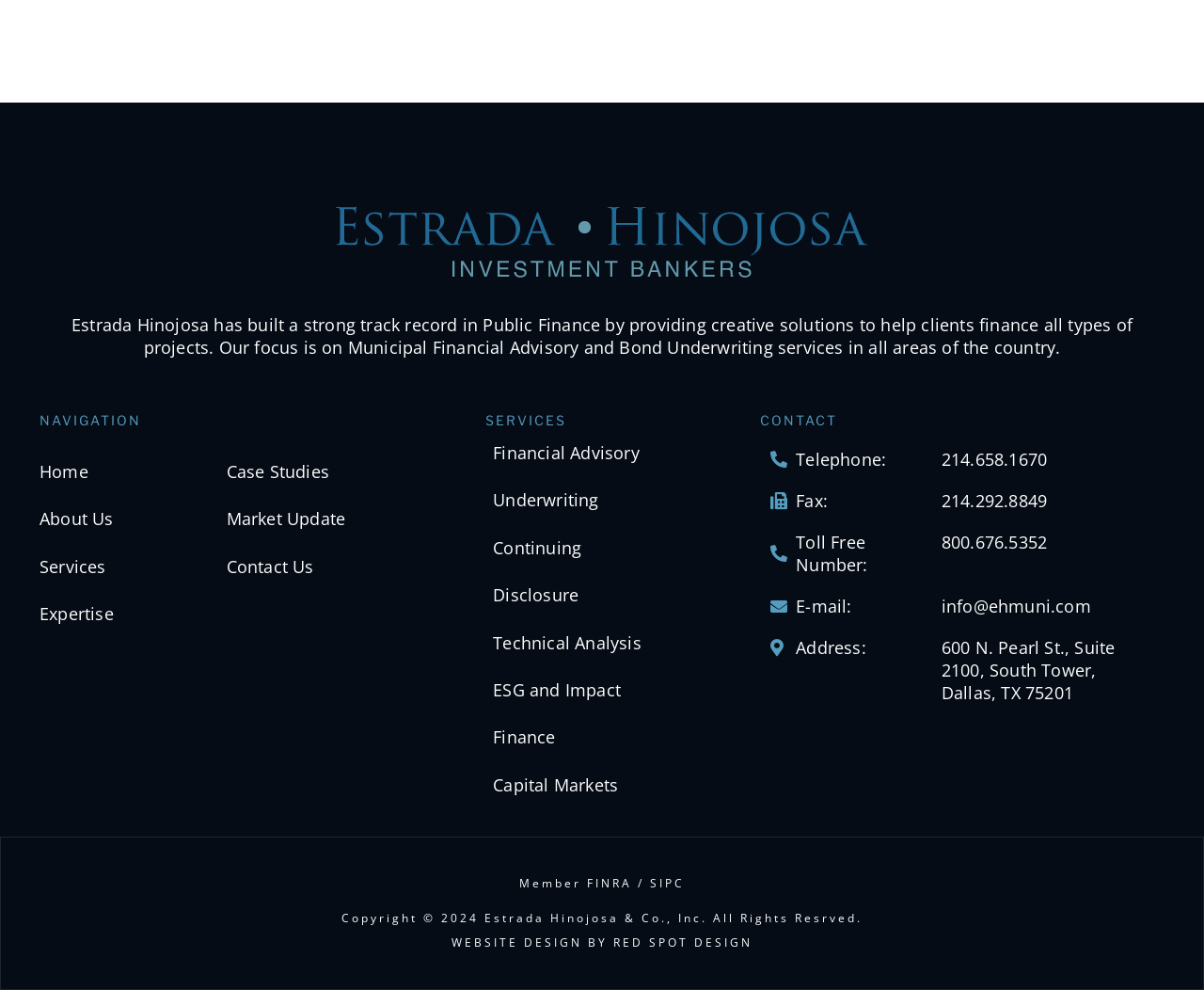Calculate the bounding box coordinates of the UI element given the description: "ESG and Impact Finance".

[0.41, 0.673, 0.552, 0.769]